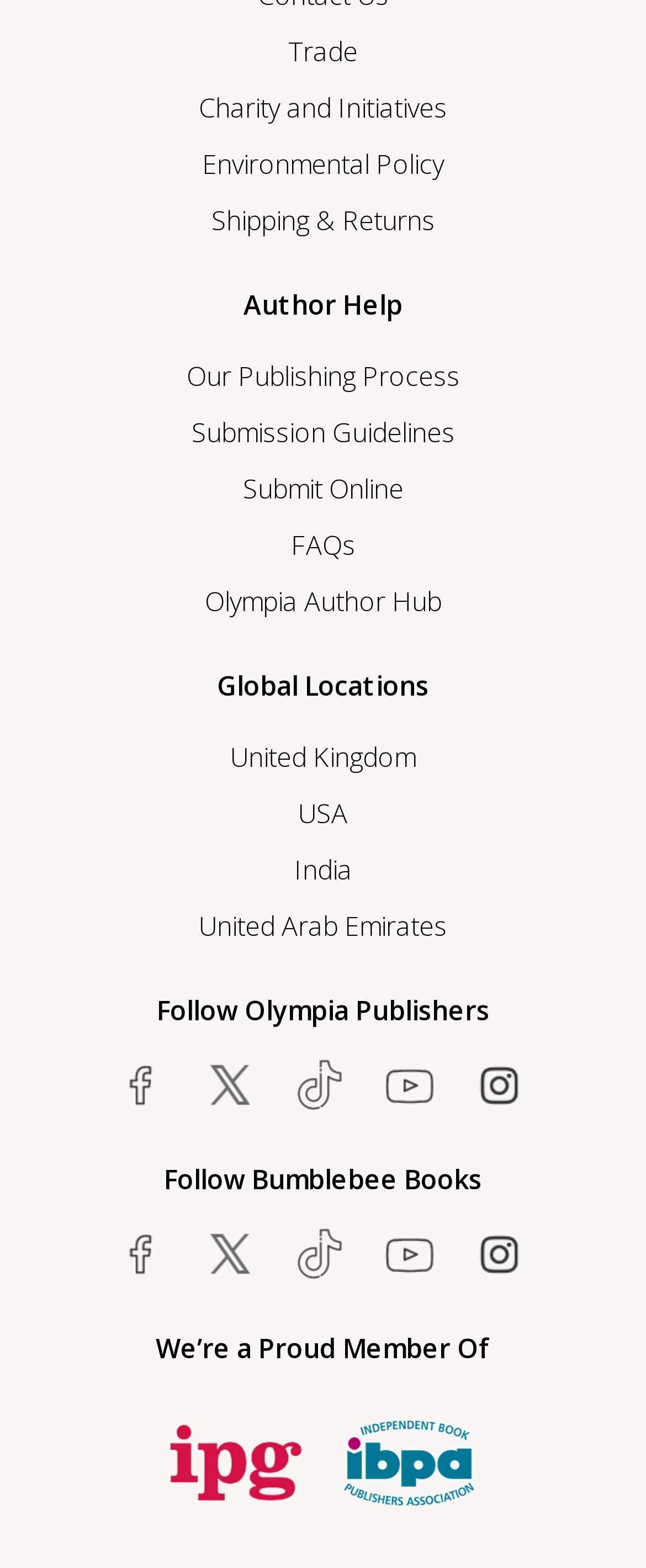Determine the bounding box coordinates of the clickable region to execute the instruction: "View United Kingdom location". The coordinates should be four float numbers between 0 and 1, denoted as [left, top, right, bottom].

[0.356, 0.468, 0.644, 0.498]